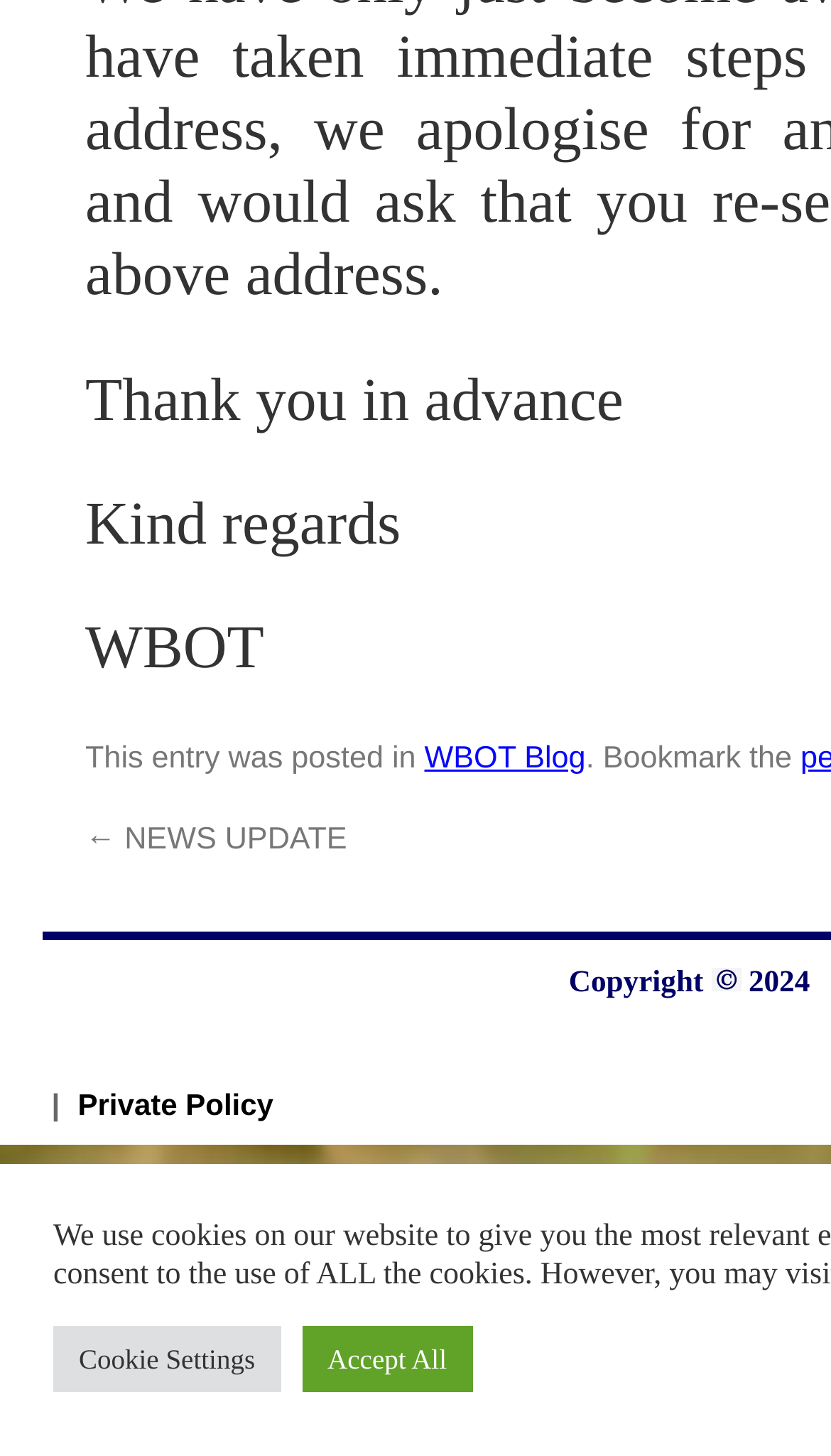What is the text below the 'Kind regards'?
Please respond to the question with a detailed and informative answer.

The text below the 'Kind regards' is 'WBOT', which is located below the text 'Kind regards'.